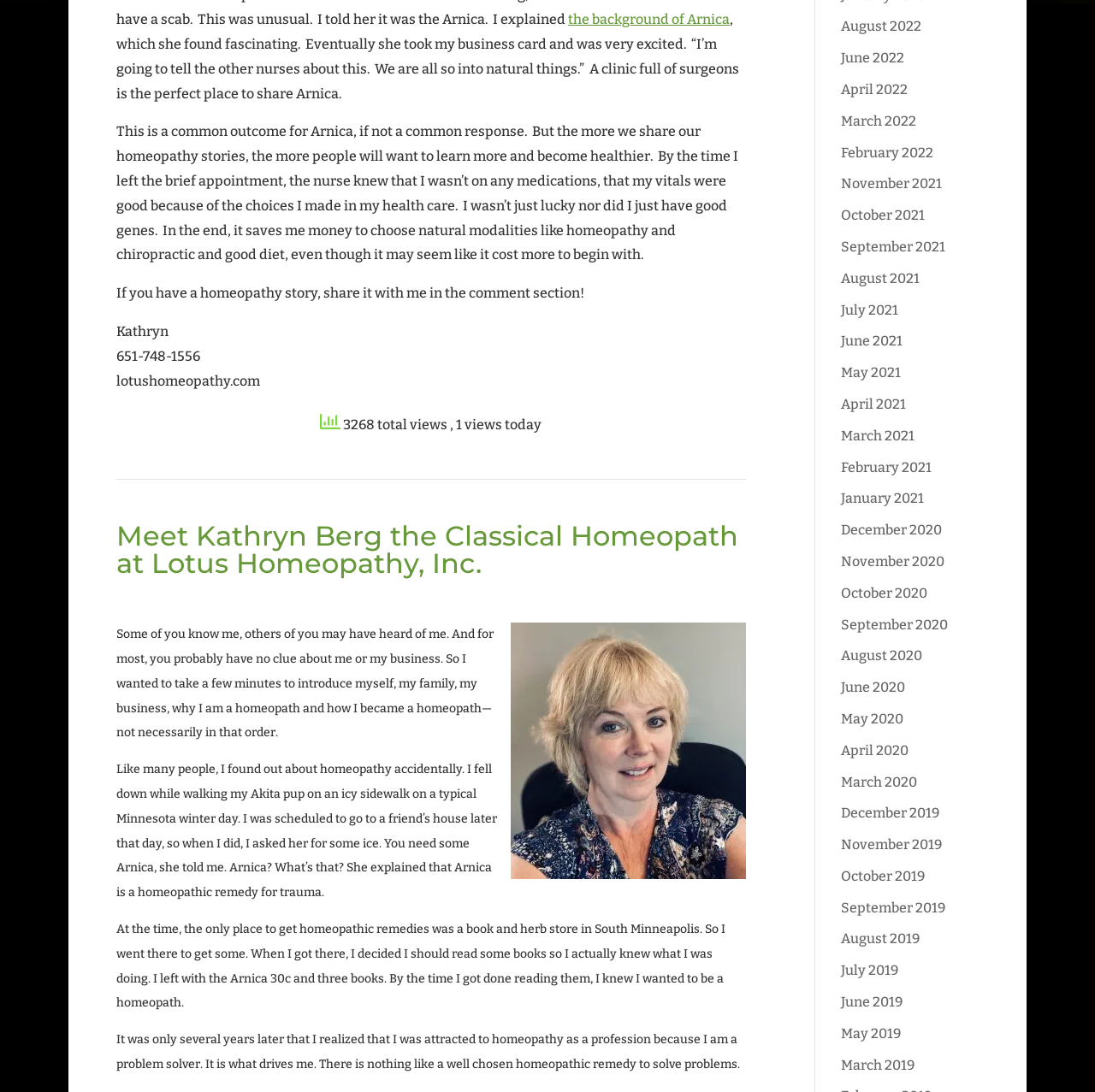Provide the bounding box coordinates of the area you need to click to execute the following instruction: "contact Kathryn through phone".

[0.106, 0.318, 0.183, 0.333]